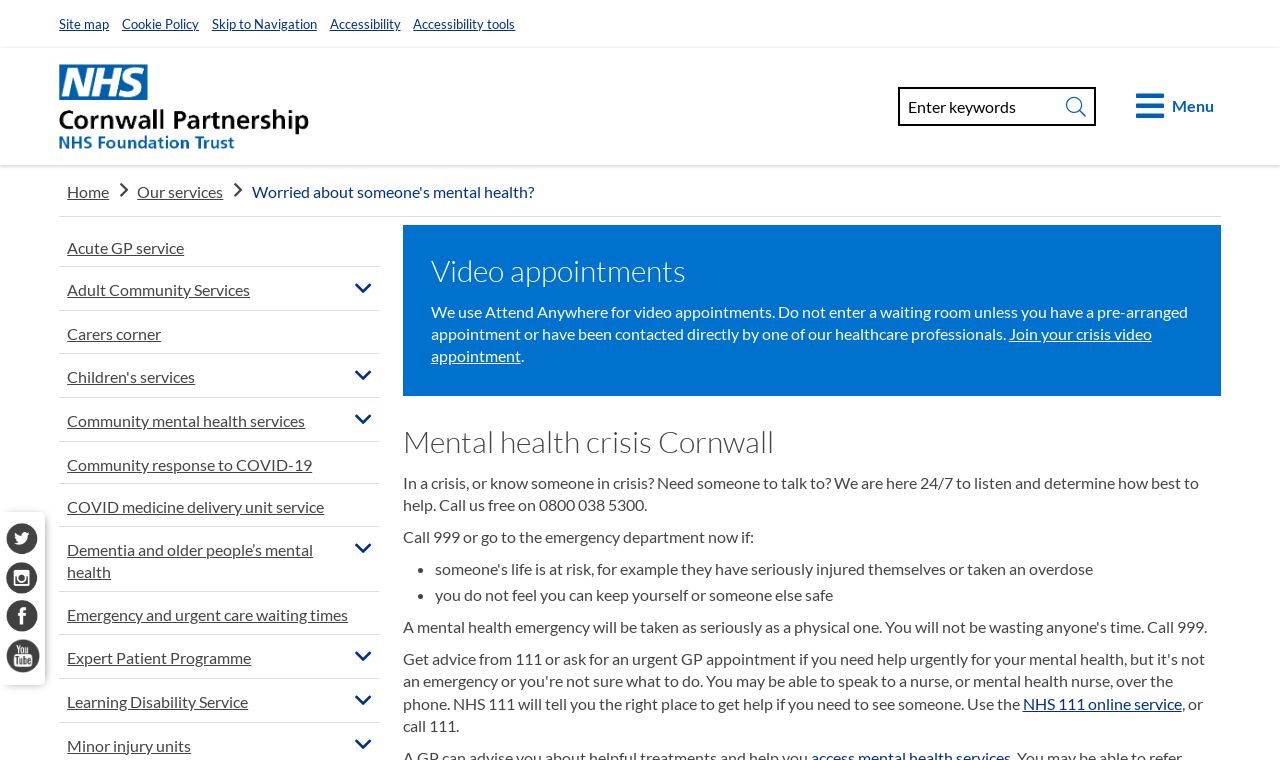Show the bounding box coordinates of the region that should be clicked to follow the instruction: "Search for something."

[0.702, 0.114, 0.857, 0.165]